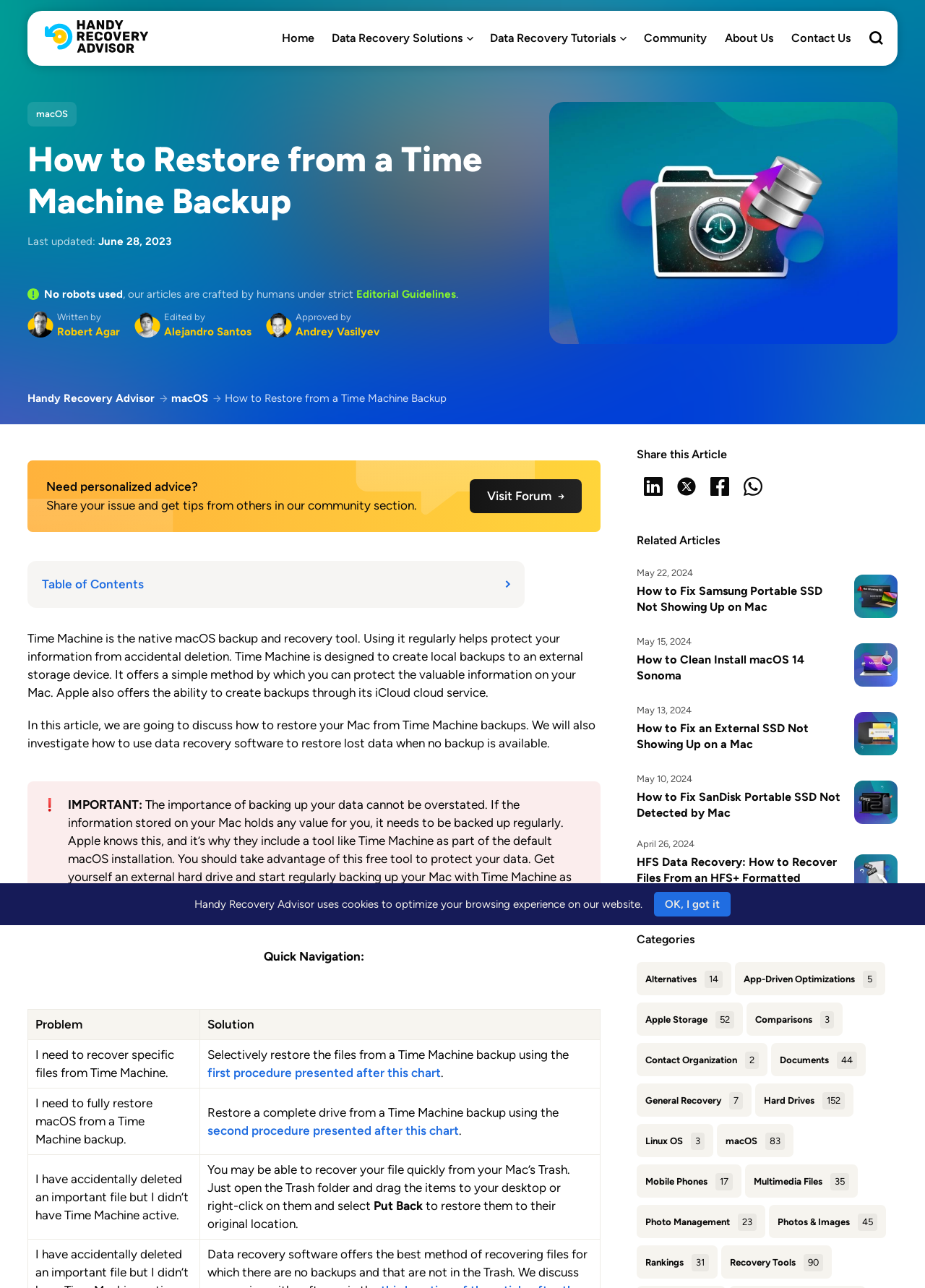Please provide the bounding box coordinates for the element that needs to be clicked to perform the following instruction: "Read the article 'How to Fix Samsung Portable SSD Not Showing Up on Mac'". The coordinates should be given as four float numbers between 0 and 1, i.e., [left, top, right, bottom].

[0.923, 0.446, 0.97, 0.48]